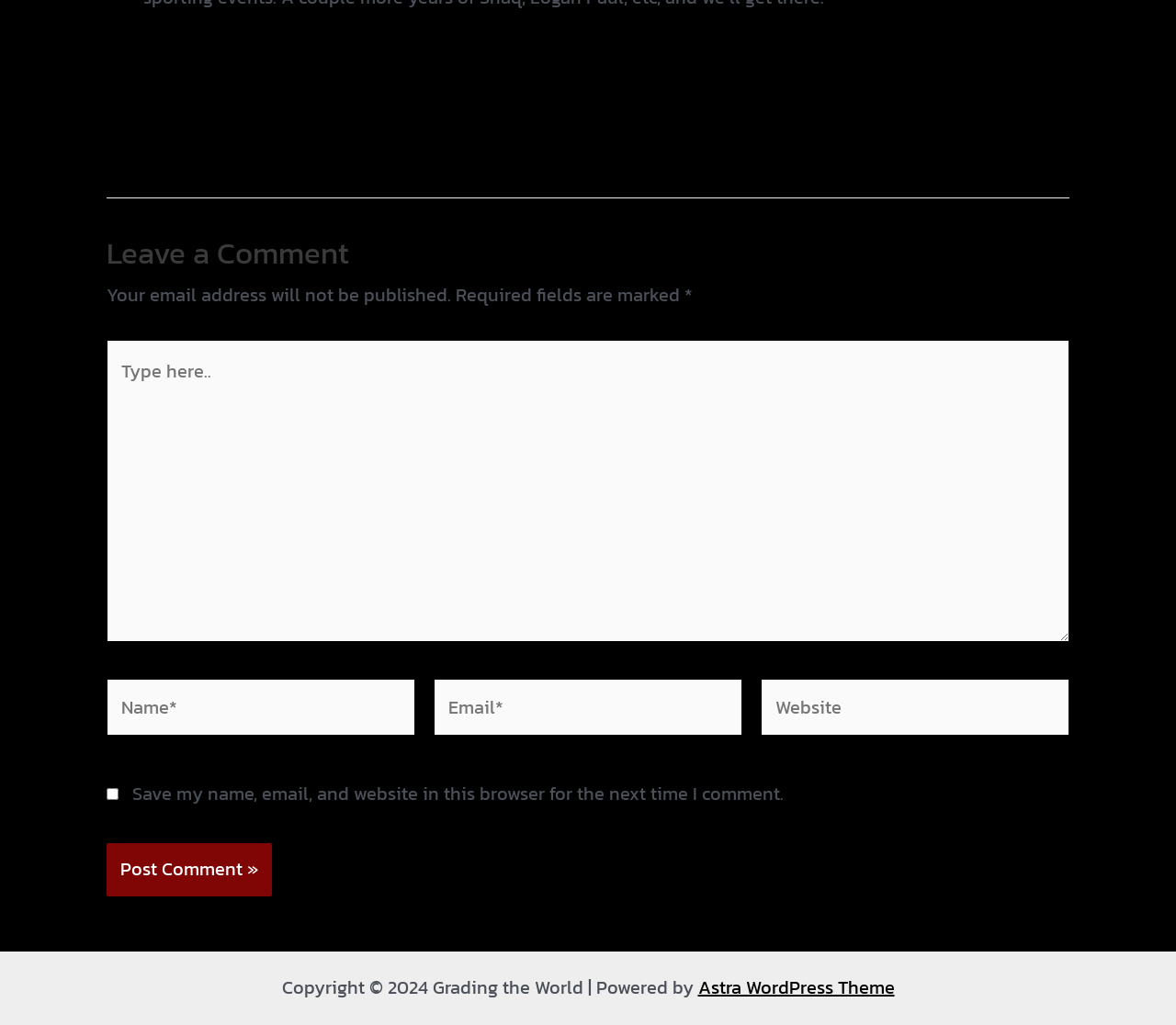Using the provided description parent_node: Website name="url" placeholder="Website", find the bounding box coordinates for the UI element. Provide the coordinates in (top-left x, top-left y, bottom-right x, bottom-right y) format, ensuring all values are between 0 and 1.

[0.647, 0.662, 0.909, 0.718]